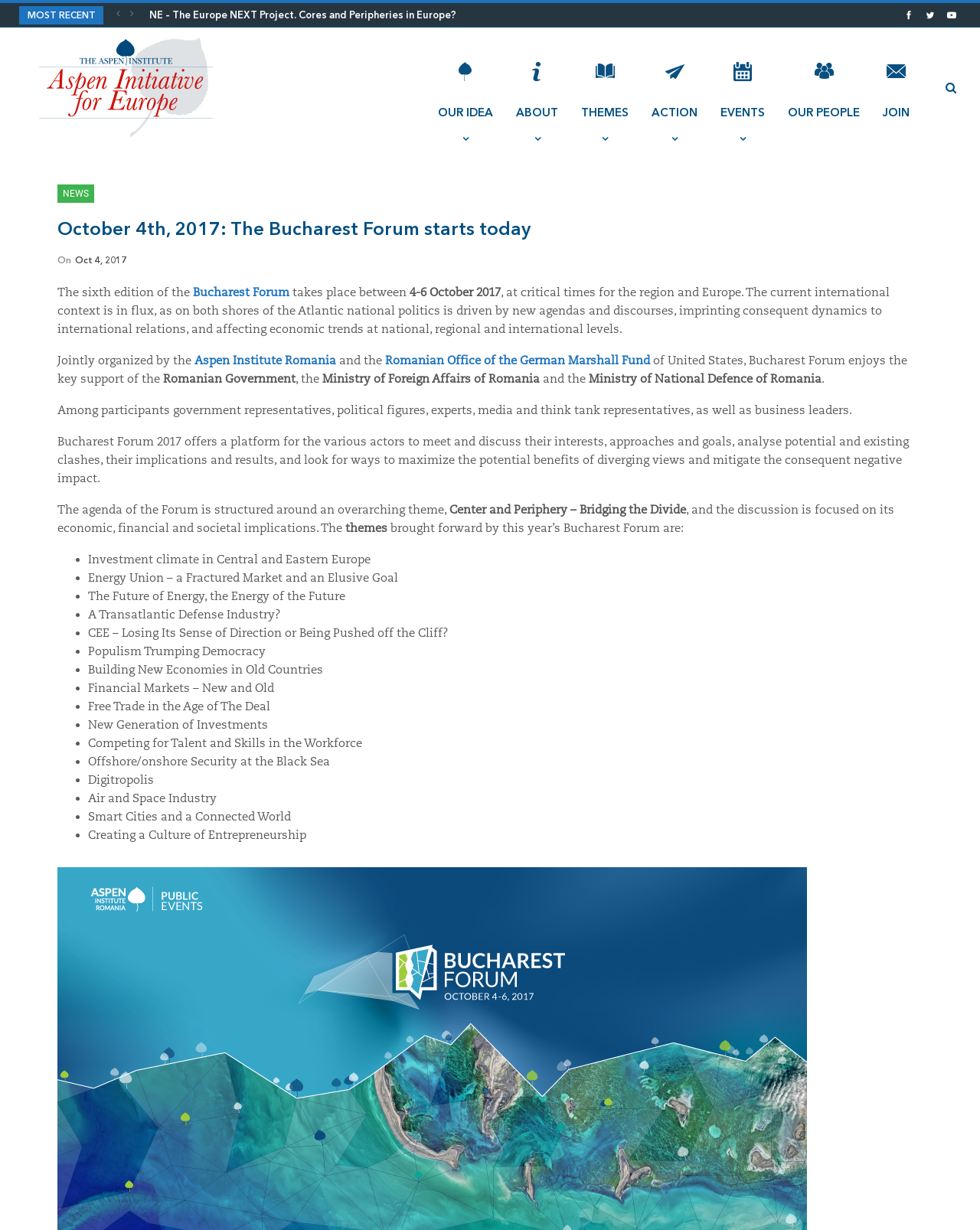Can you identify the bounding box coordinates of the clickable region needed to carry out this instruction: 'Click on the 'MOST RECENT' link'? The coordinates should be four float numbers within the range of 0 to 1, stated as [left, top, right, bottom].

[0.028, 0.008, 0.097, 0.017]